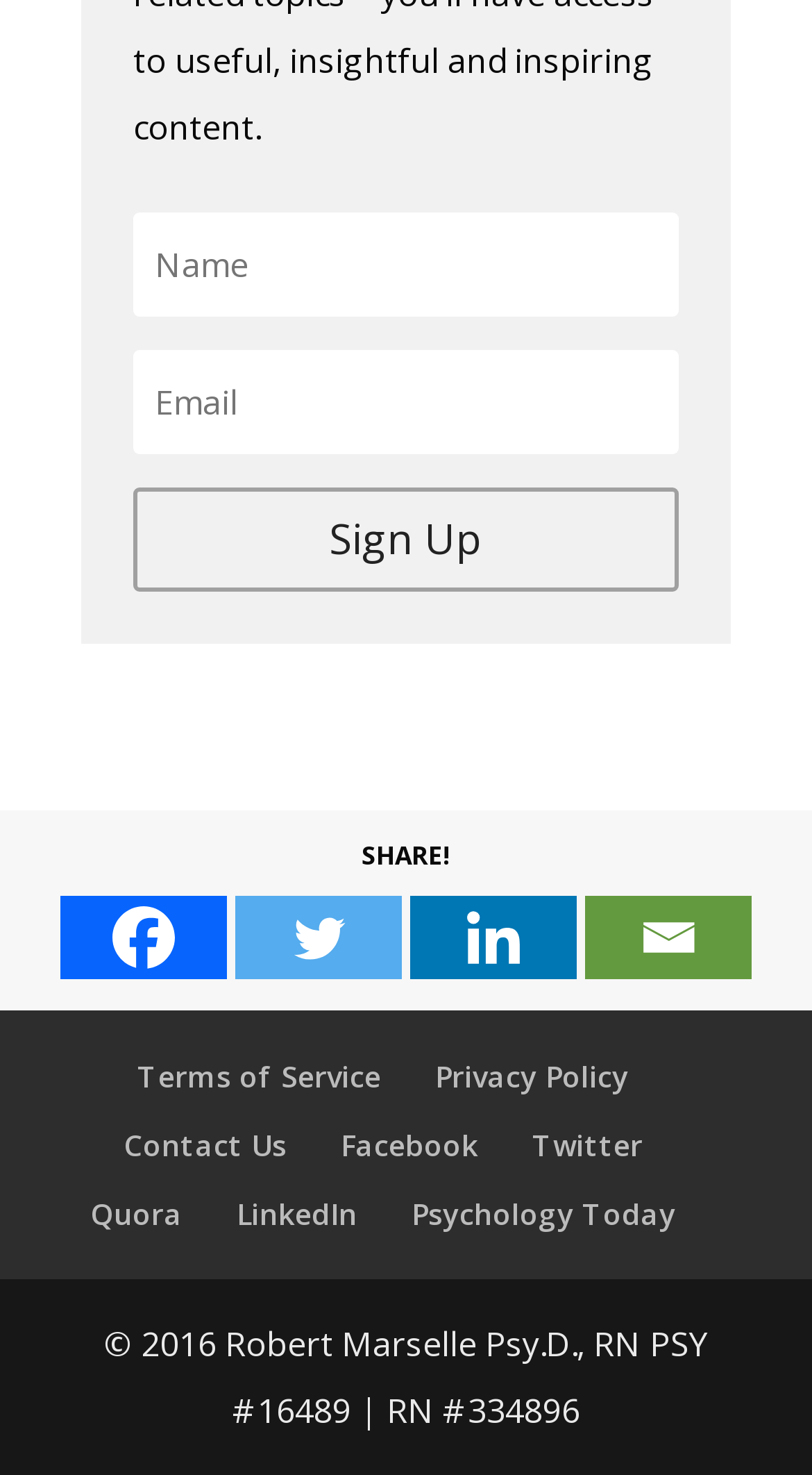Find the bounding box coordinates of the area to click in order to follow the instruction: "Enter email address".

[0.164, 0.145, 0.836, 0.215]